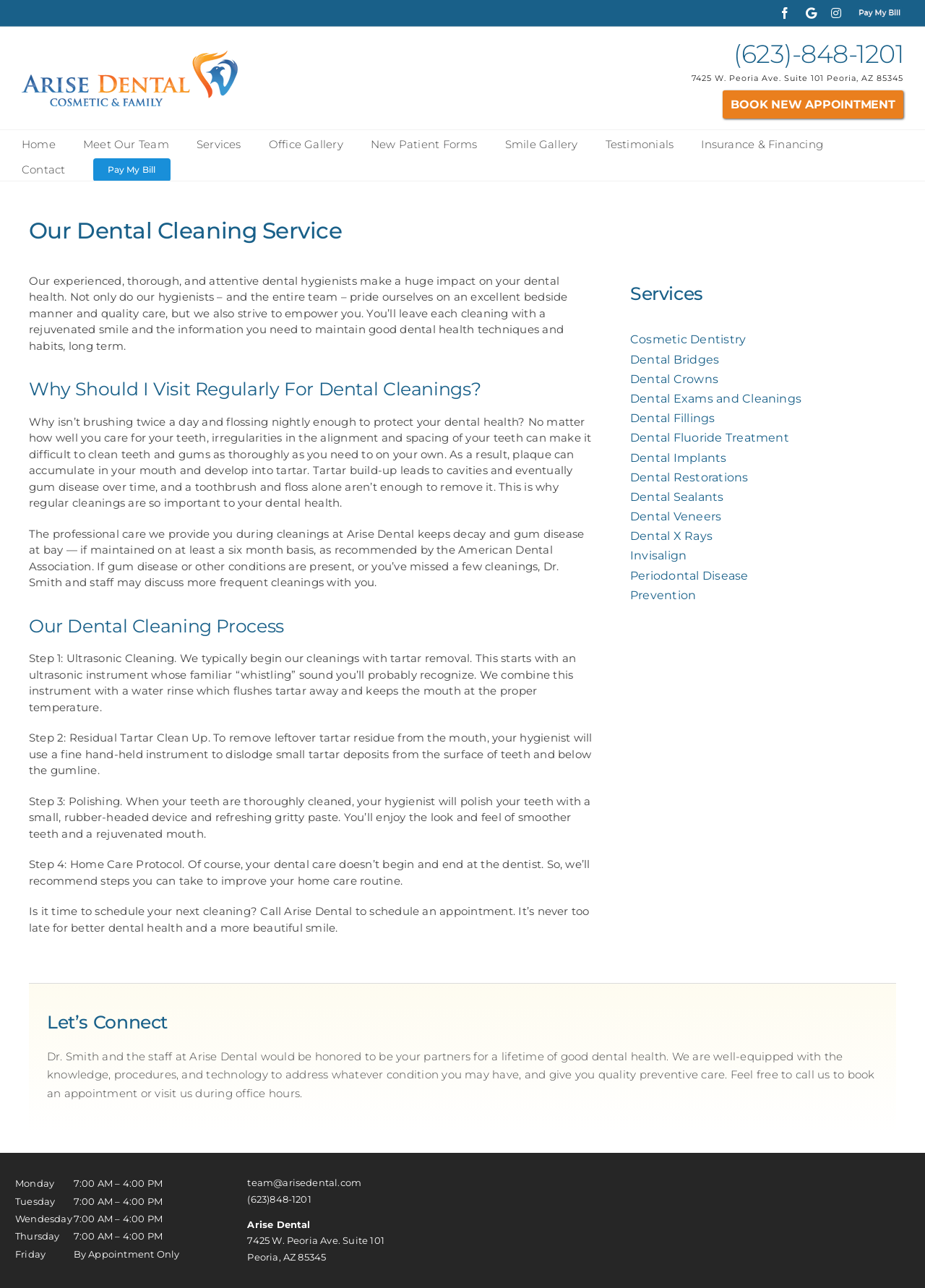Please give a succinct answer to the question in one word or phrase:
What can be scheduled with Arise Dental?

An appointment